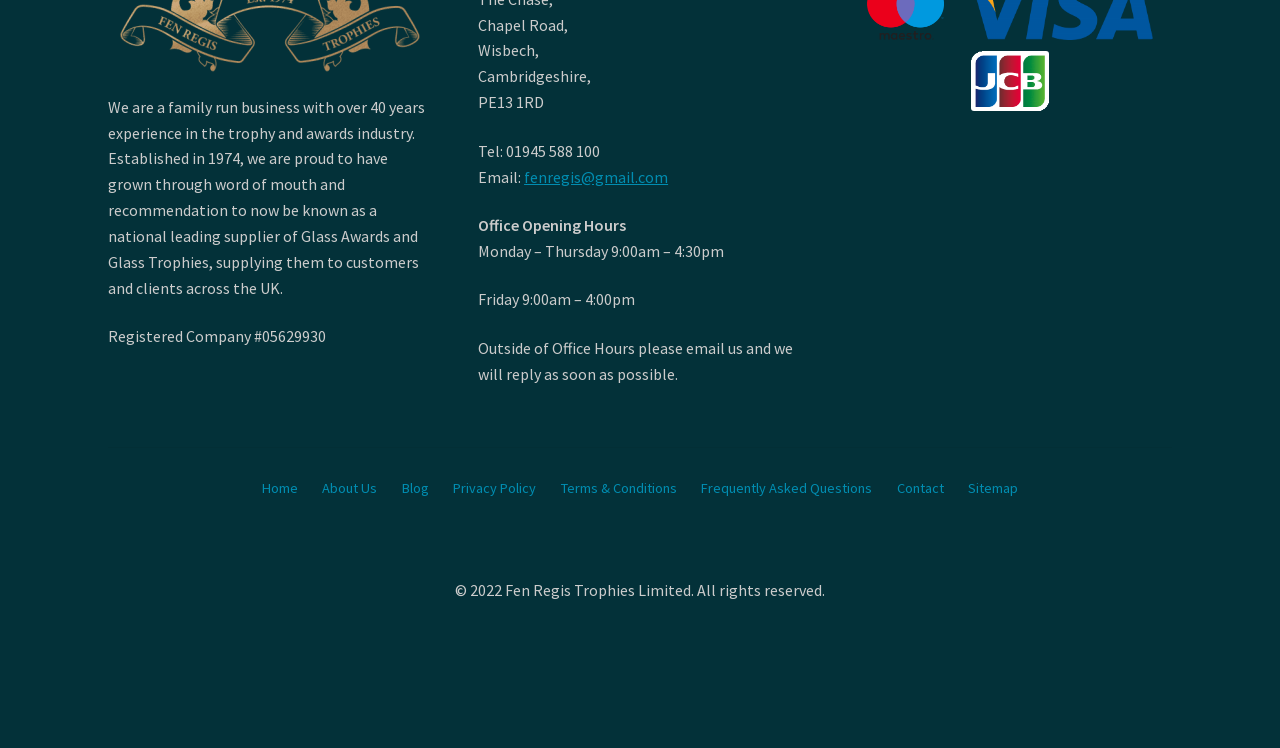Identify the bounding box coordinates for the element you need to click to achieve the following task: "Click the 'Contact' link". Provide the bounding box coordinates as four float numbers between 0 and 1, in the form [left, top, right, bottom].

[0.695, 0.635, 0.743, 0.669]